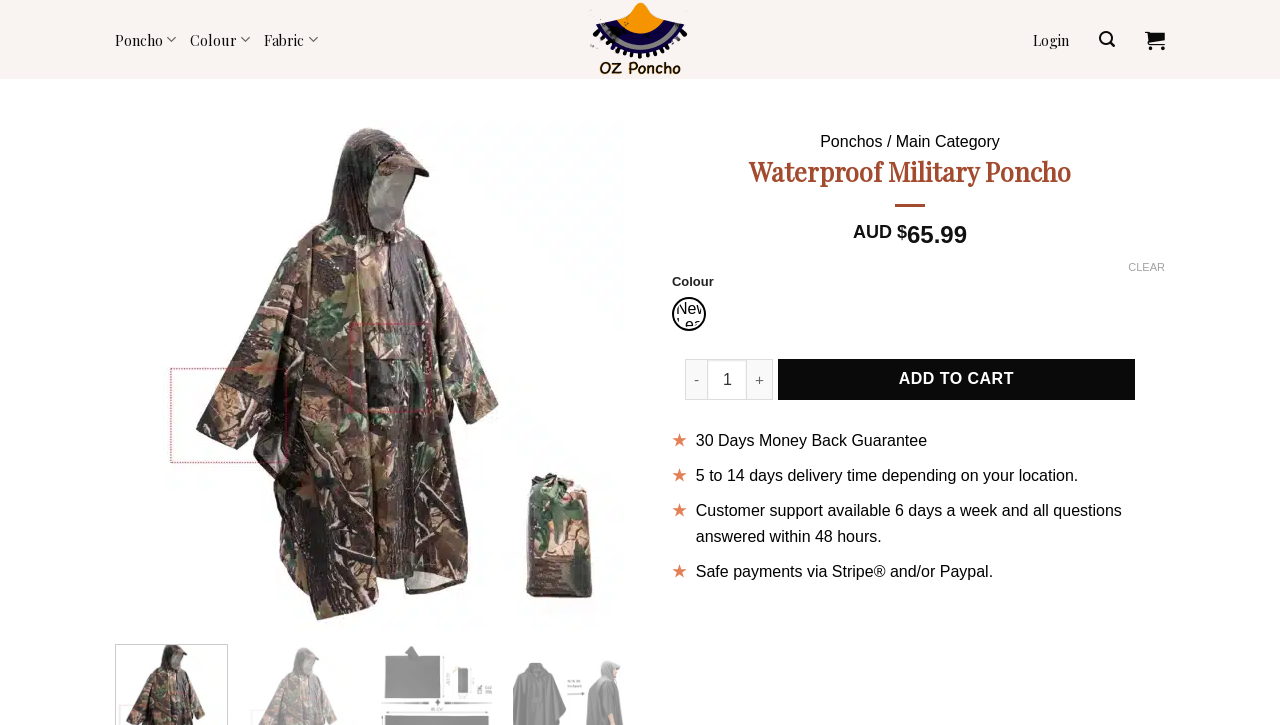Give a detailed account of the webpage, highlighting key information.

This webpage is about a Waterproof Military Poncho product page. At the top, there is a navigation menu with links to "OZ Poncho", "Poncho", "Colour", "Fabric", "Login", "Search", and a shopping cart icon. Below the navigation menu, there is a large image of the Waterproof Military Poncho product.

On the left side of the page, there is a section with links to "Ponchos", "Main Category", and a breadcrumb trail indicating the current page is a subcategory of "Ponchos". Below this section, there is a heading that reads "Waterproof Military Poncho".

To the right of the heading, there is a price display showing "AUD $65.99". Below the price, there is a section for selecting the product colour, with a radio button for "New Leaf Camouflage" already checked. There is also a "CLEAR" link and a quantity selector with buttons to increment or decrement the quantity.

Further down, there is a call-to-action button to "ADD TO CART". Below this button, there are three paragraphs of text describing the product's return policy, delivery time, and customer support.

At the bottom of the page, there are navigation buttons to move to the previous or next product page.